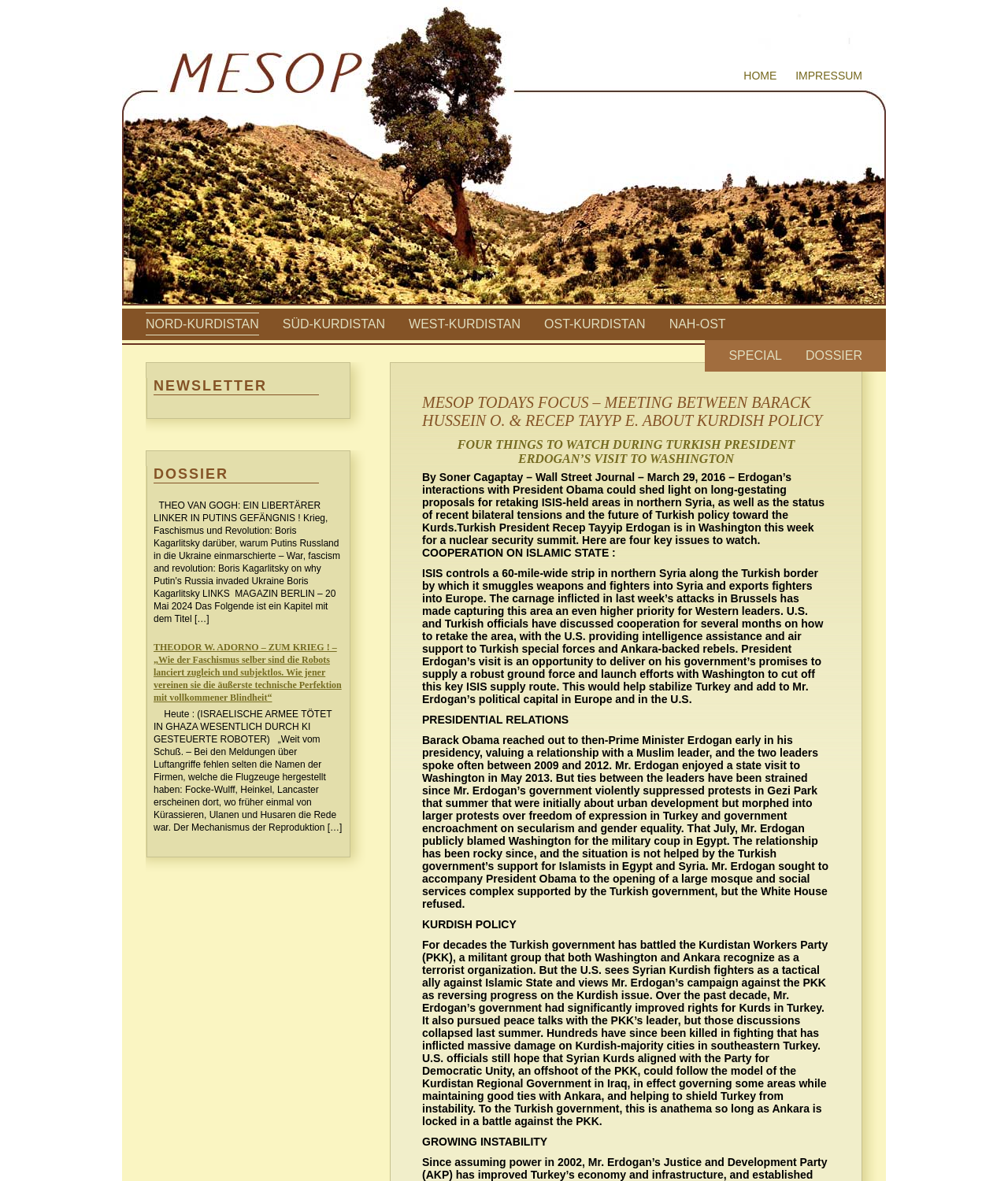Identify the bounding box coordinates for the element that needs to be clicked to fulfill this instruction: "Click on HOME". Provide the coordinates in the format of four float numbers between 0 and 1: [left, top, right, bottom].

[0.738, 0.059, 0.771, 0.069]